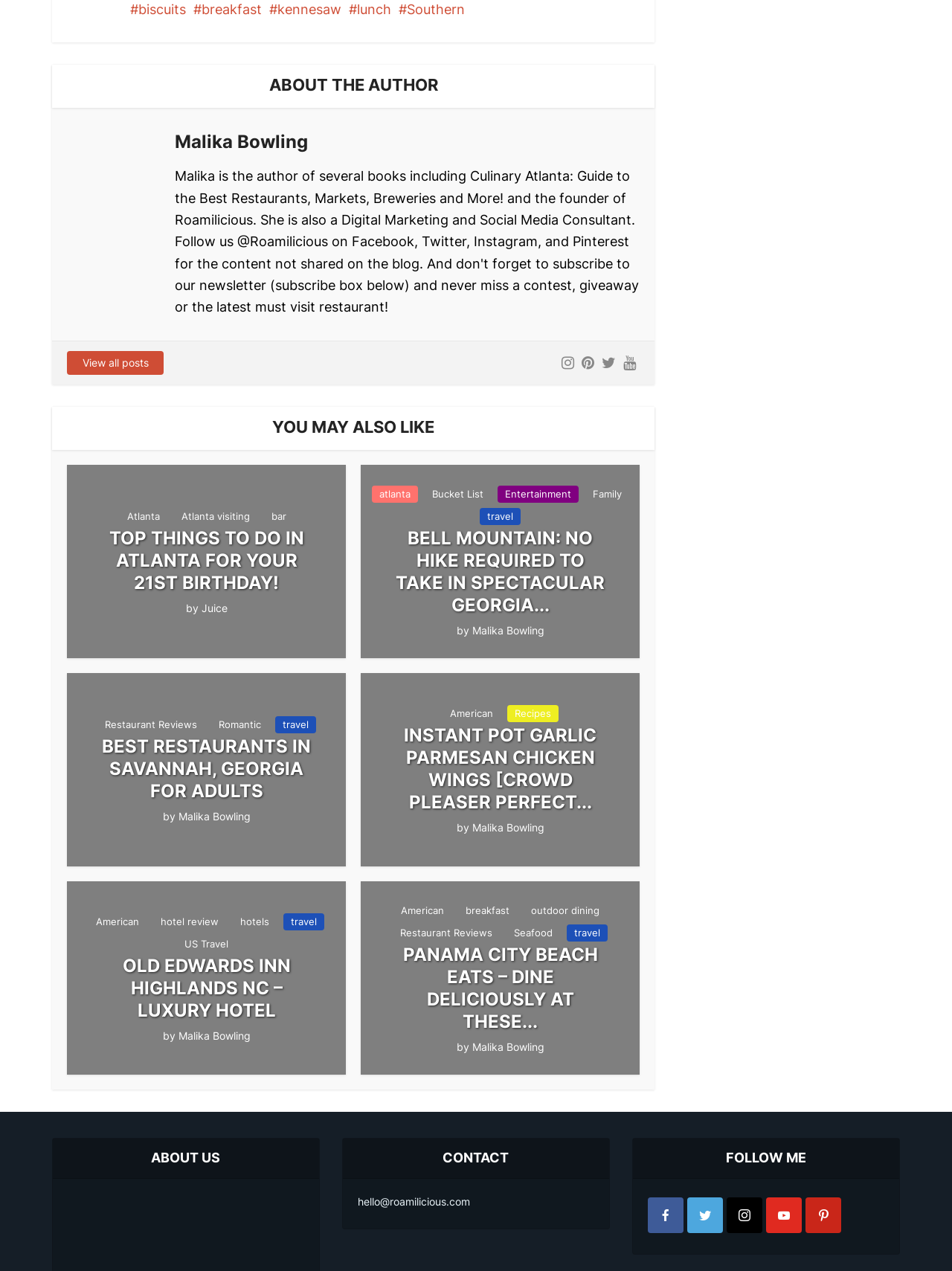From the webpage screenshot, predict the bounding box of the UI element that matches this description: "parent_node: American Recipes".

[0.379, 0.529, 0.672, 0.682]